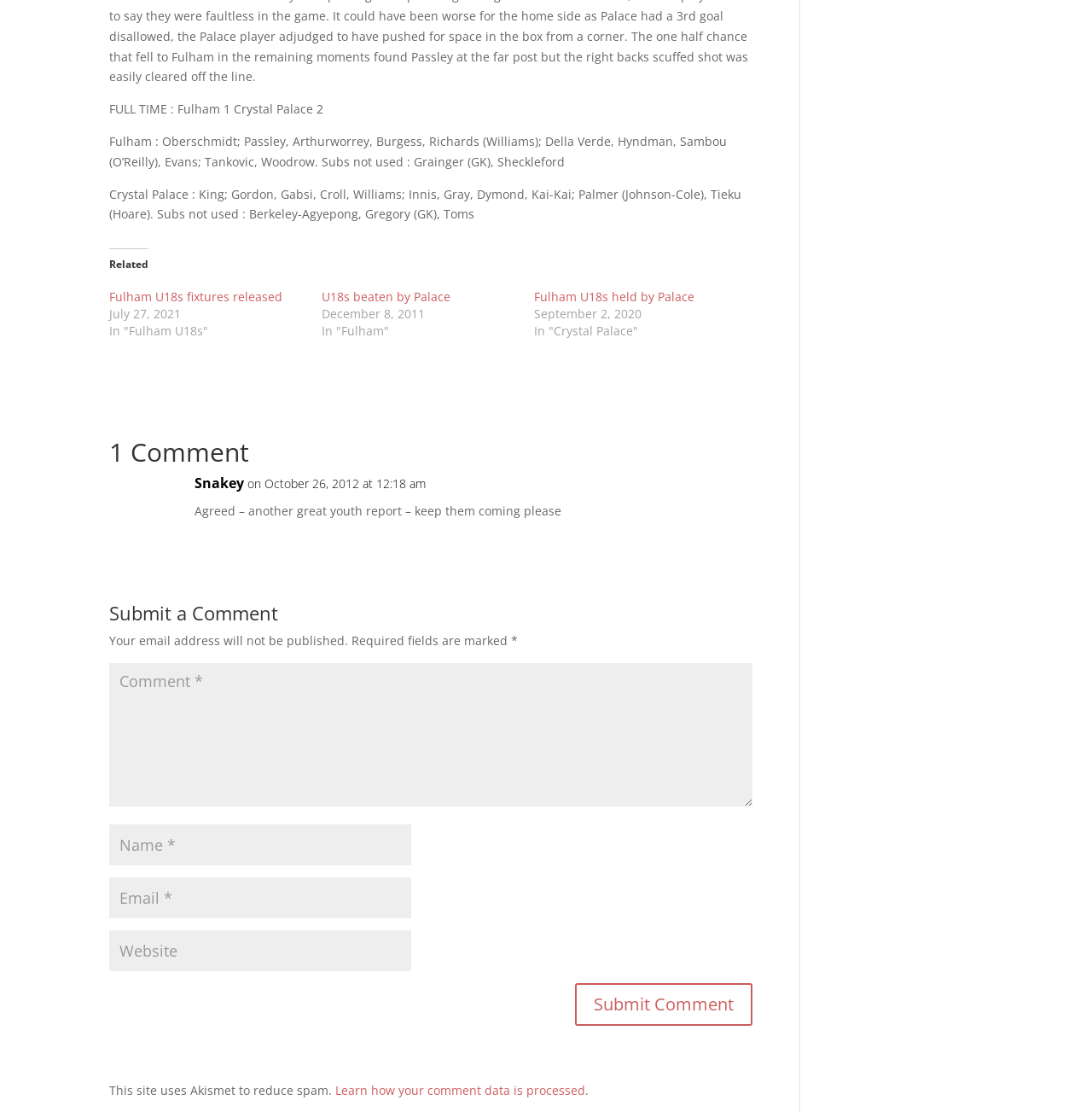Give a short answer using one word or phrase for the question:
What is the purpose of the webpage?

To report a match